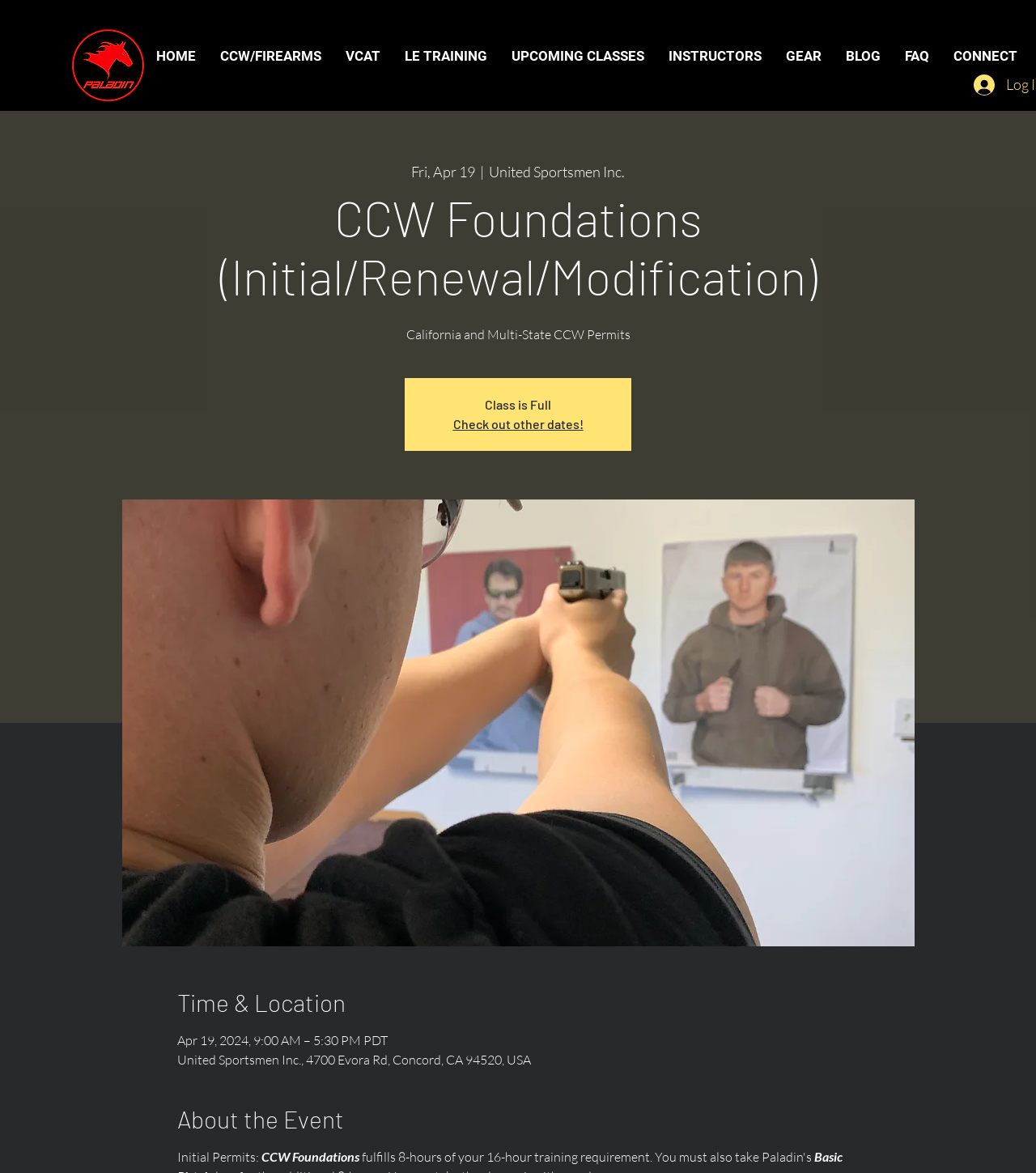Locate the bounding box coordinates of the clickable region to complete the following instruction: "View CCW/FIREARMS page."

[0.201, 0.038, 0.322, 0.058]